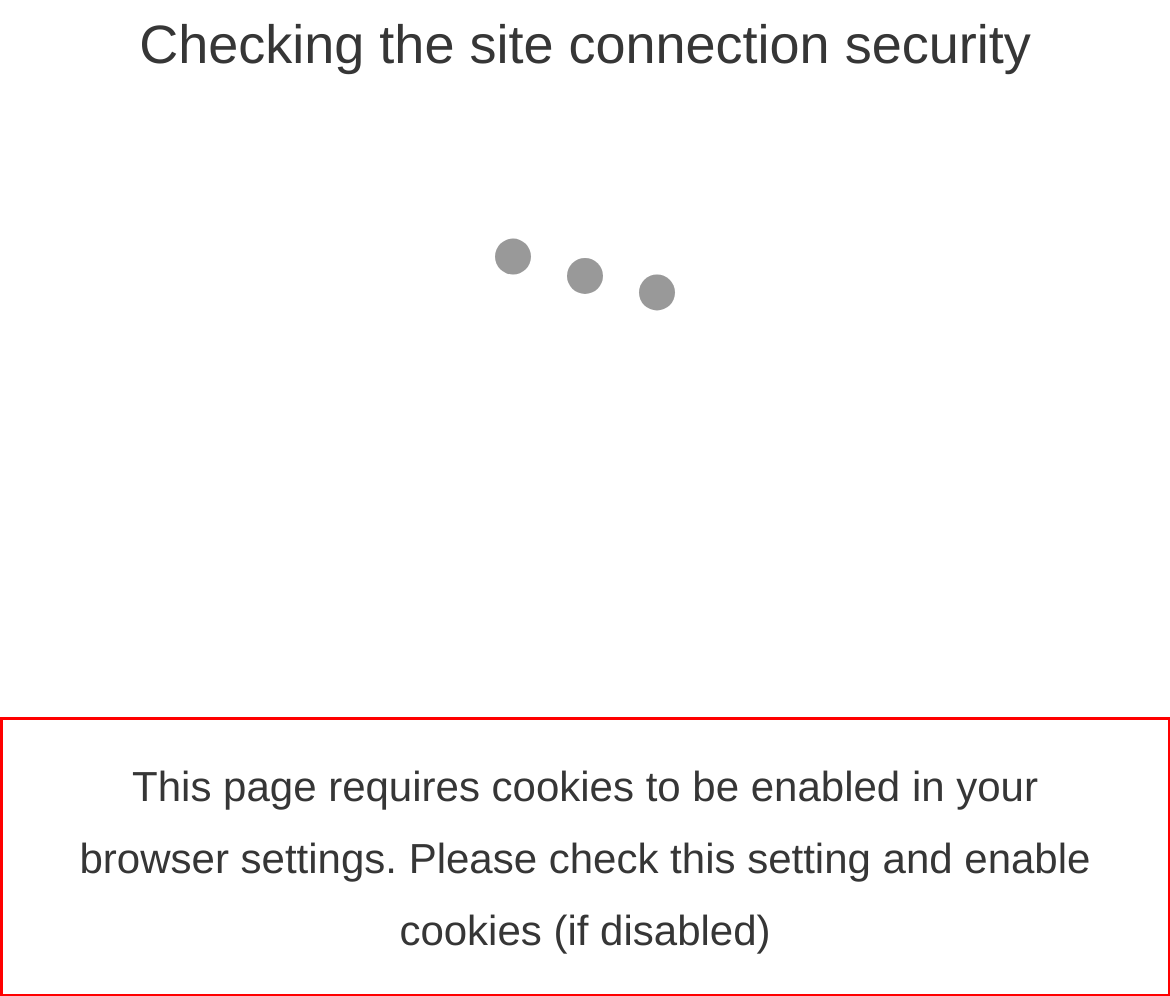Given the screenshot of a webpage, identify the red rectangle bounding box and recognize the text content inside it, generating the extracted text.

This page requires cookies to be enabled in your browser settings. Please check this setting and enable cookies (if disabled)